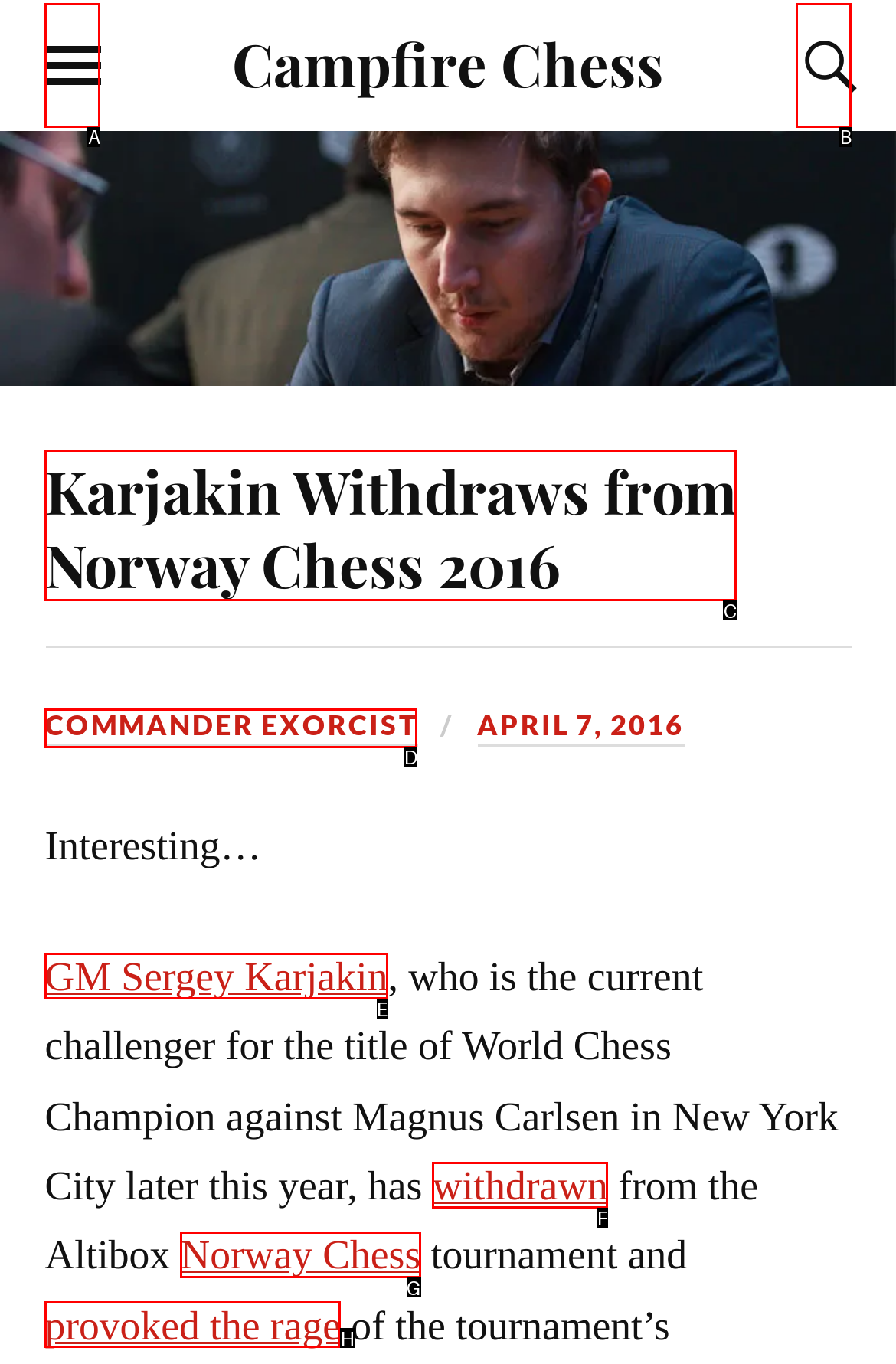Choose the HTML element that matches the description: GM Sergey Karjakin
Reply with the letter of the correct option from the given choices.

E